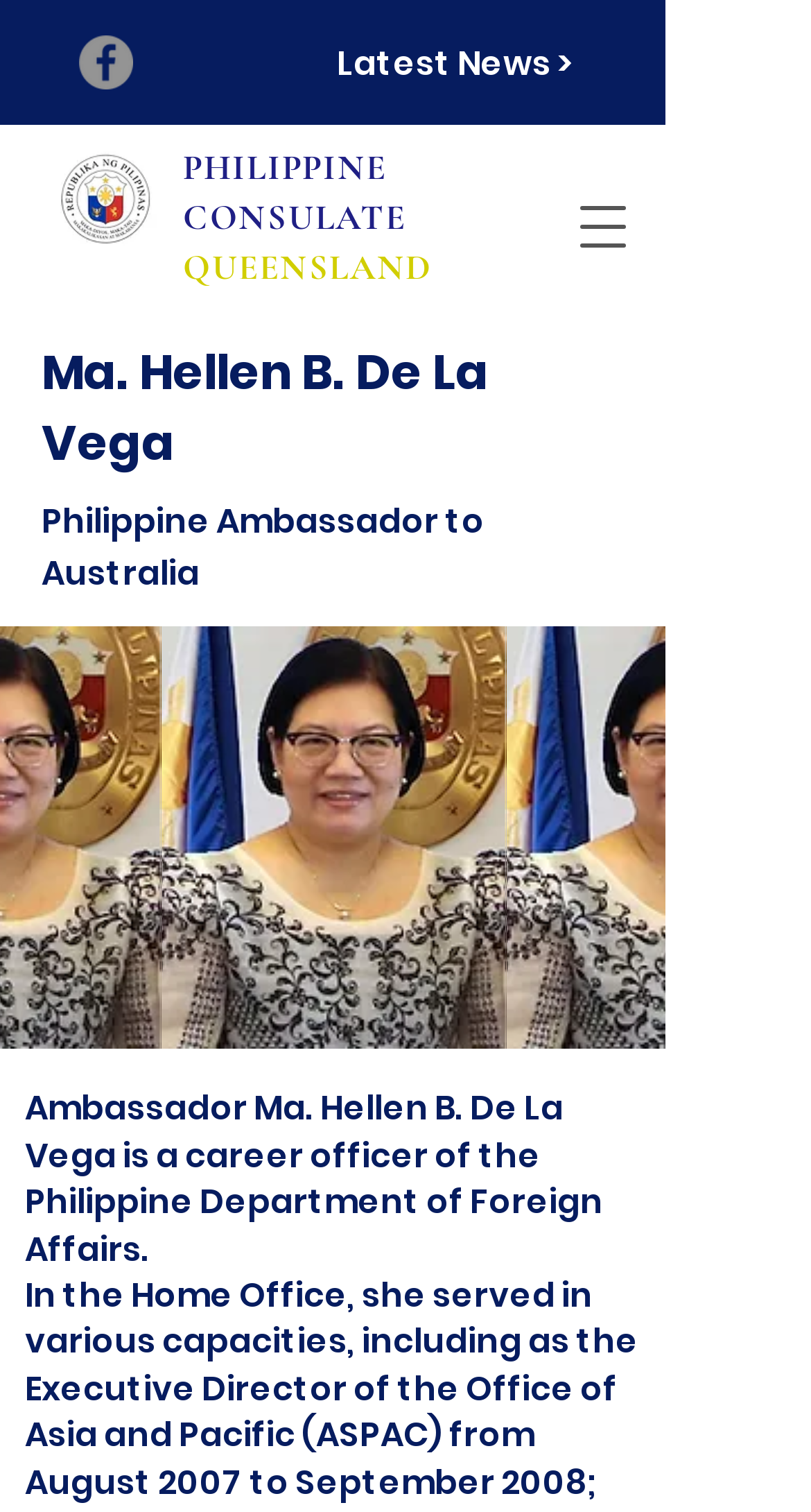Offer a detailed explanation of the webpage layout and contents.

The webpage is about Ma. Hellen B. De La Vega, the Philippine Consulate in Queensland. At the top right corner, there is a button to open a navigation menu. Below it, there is a small image, likely a profile picture, of Ma. Hellen B. De La Vega. 

To the right of the image, the title "PHILIPPINE CONSULATE QUEENSLAND" is prominently displayed. Above the title, there is a social bar with a Facebook link, represented by a Facebook icon. 

On the left side of the page, there is a section with the title "Ma. Hellen B. De La Vega" and a subtitle "Philippine Ambassador to Australia". Below the subtitle, there is a brief biography of Ambassador Ma. Hellen B. De La Vega, describing her as a career officer of the Philippine Department of Foreign Affairs. 

At the top center of the page, there is a link to "Latest News", which suggests that the webpage may have a news section or a blog.